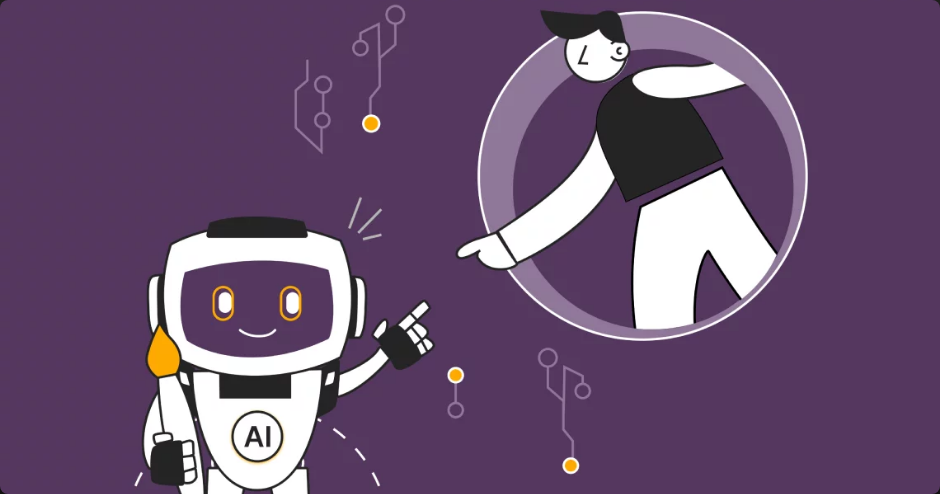Provide a one-word or short-phrase response to the question:
What color is the background?

Rich purple